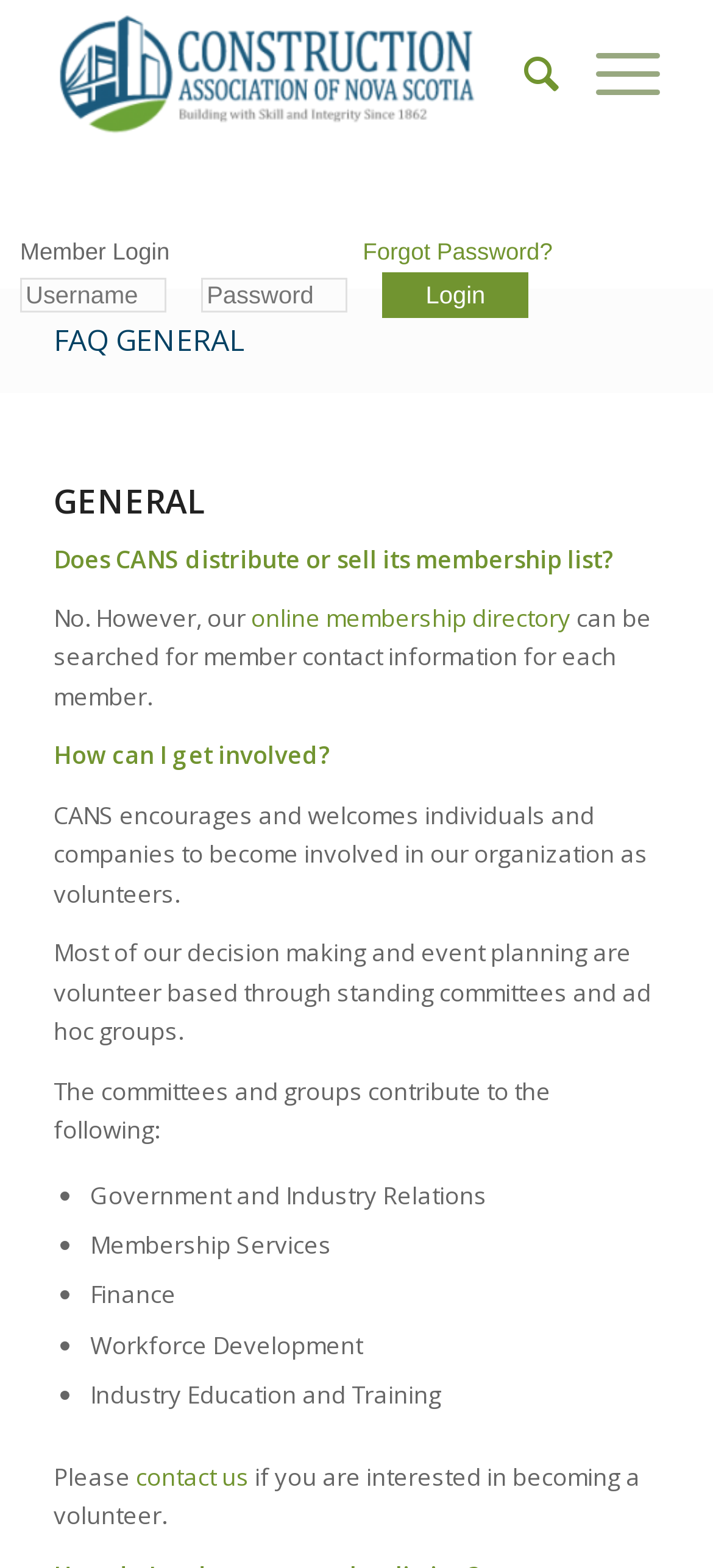Explain the contents of the webpage comprehensively.

The webpage is about the Construction Association of Nova Scotia (CANS) and its FAQ section. At the top, there is a logo of CANS, which is an image, and a link to the organization's name. Next to the logo, there are two menu items: "Search" and "Menu". 

Below the top section, there is a heading "FAQ GENERAL" which is followed by a question "Does CANS distribute or sell its membership list?" and the answer "No. However, our online membership directory can be searched for member contact information for each member." 

Further down, there is another question "How can I get involved?" and a lengthy answer explaining how CANS encourages and welcomes individuals and companies to become involved in their organization as volunteers. The answer also mentions that most of their decision-making and event planning are volunteer-based through standing committees and ad hoc groups. 

The webpage then lists the committees and groups that contribute to various areas, including Government and Industry Relations, Membership Services, Finance, Workforce Development, and Industry Education and Training. Each area is marked with a bullet point. 

Finally, at the bottom of the page, there is a call to action, encouraging users to contact CANS if they are interested in becoming a volunteer.